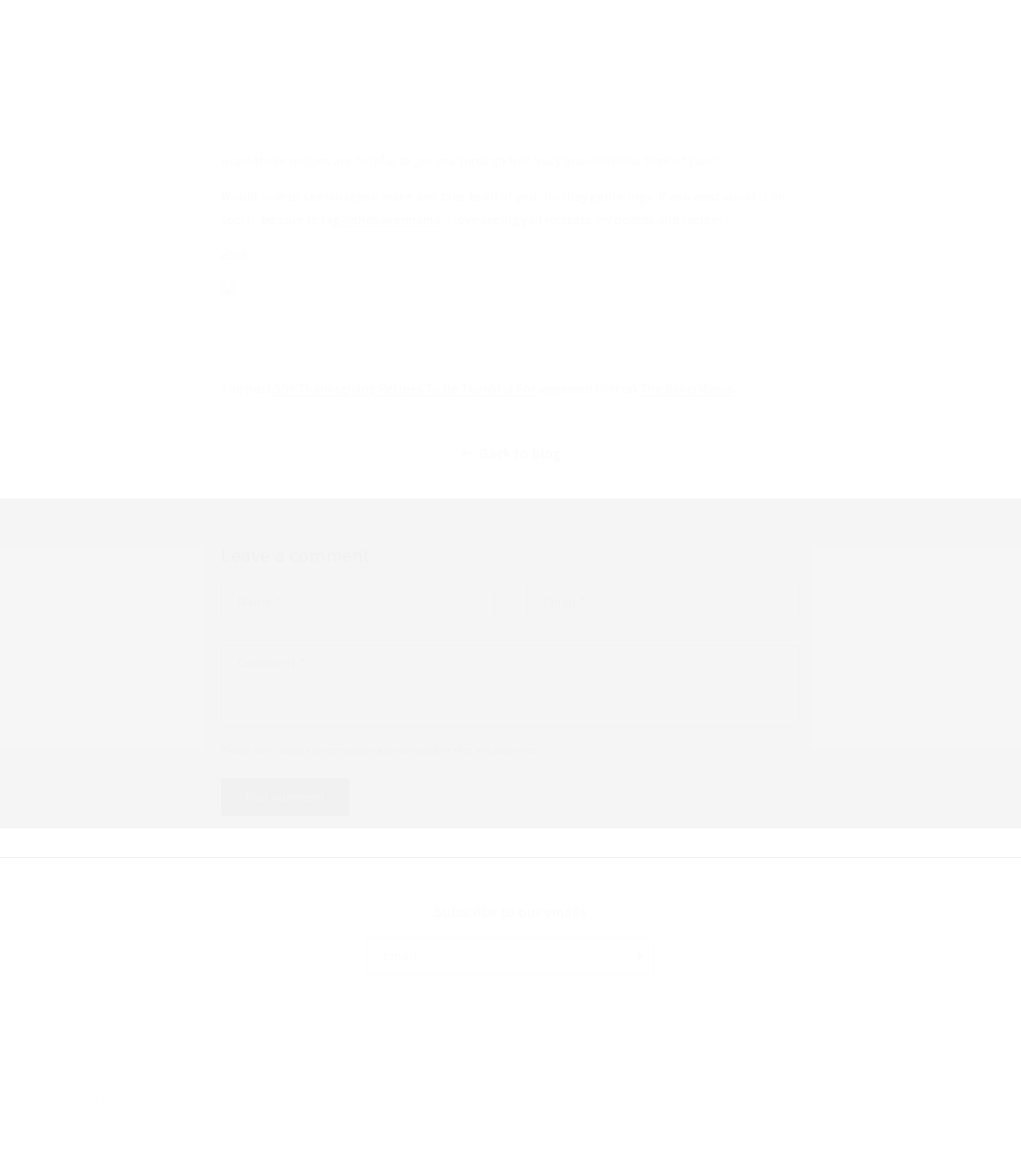What is the name of the website?
Give a one-word or short phrase answer based on the image.

The BakerMama